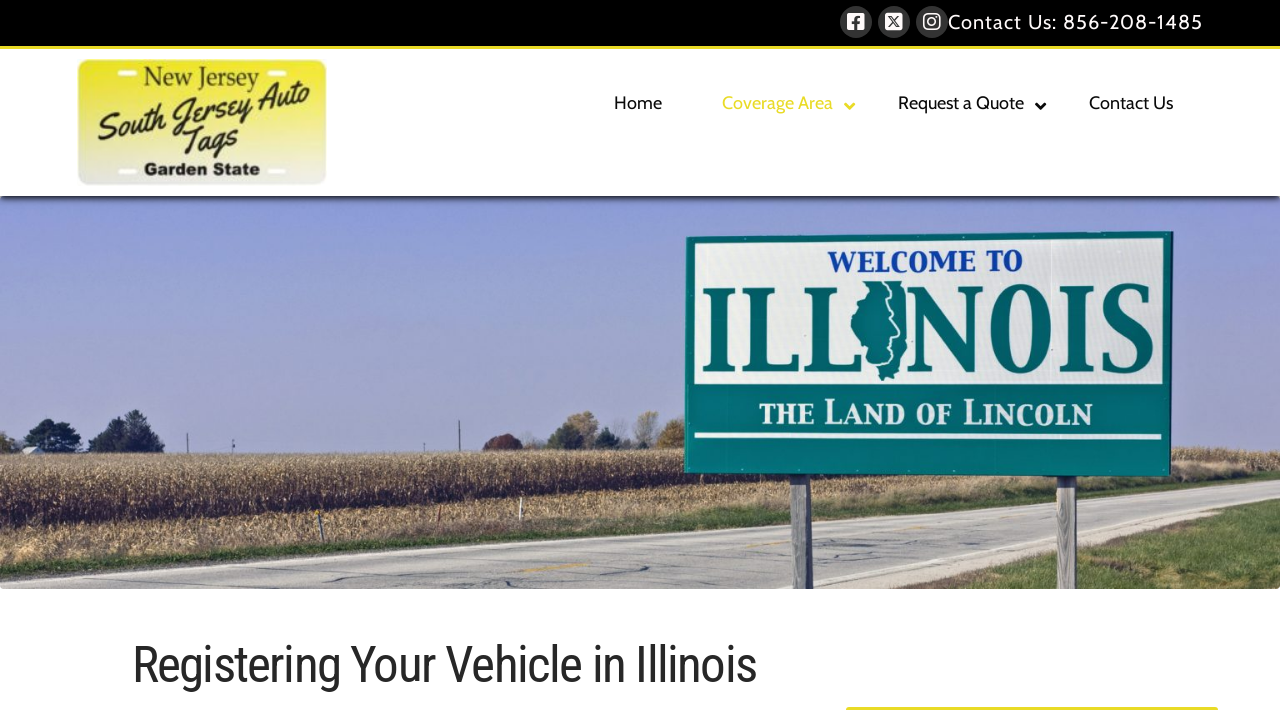What is the image on the webpage?
Please answer the question with as much detail and depth as you can.

I found an image element, but it does not have a descriptive text, so I cannot determine what the image is.